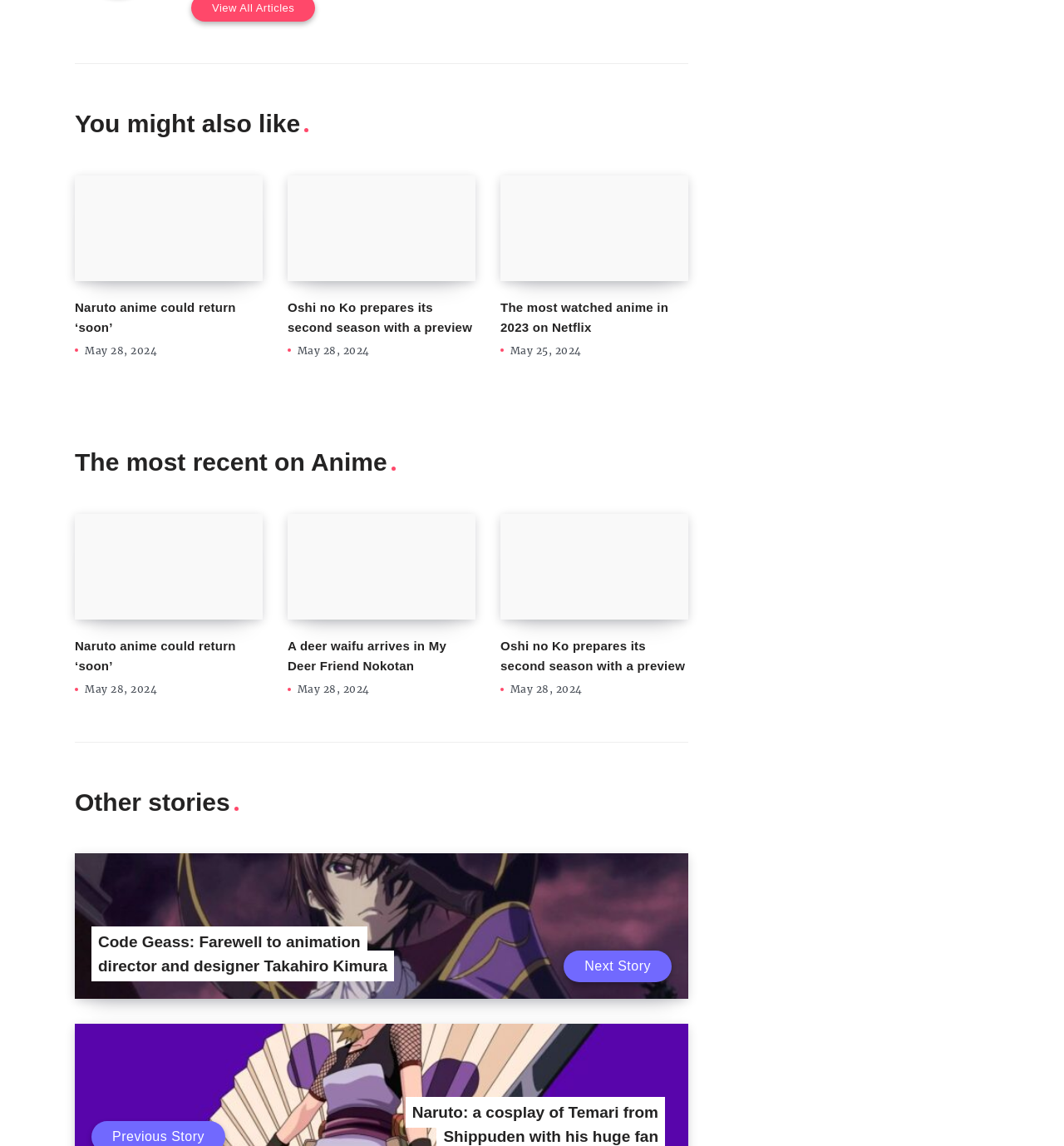Determine the bounding box coordinates of the section to be clicked to follow the instruction: "View 'The most watched anime in 2023 on Netflix'". The coordinates should be given as four float numbers between 0 and 1, formatted as [left, top, right, bottom].

[0.47, 0.153, 0.647, 0.245]